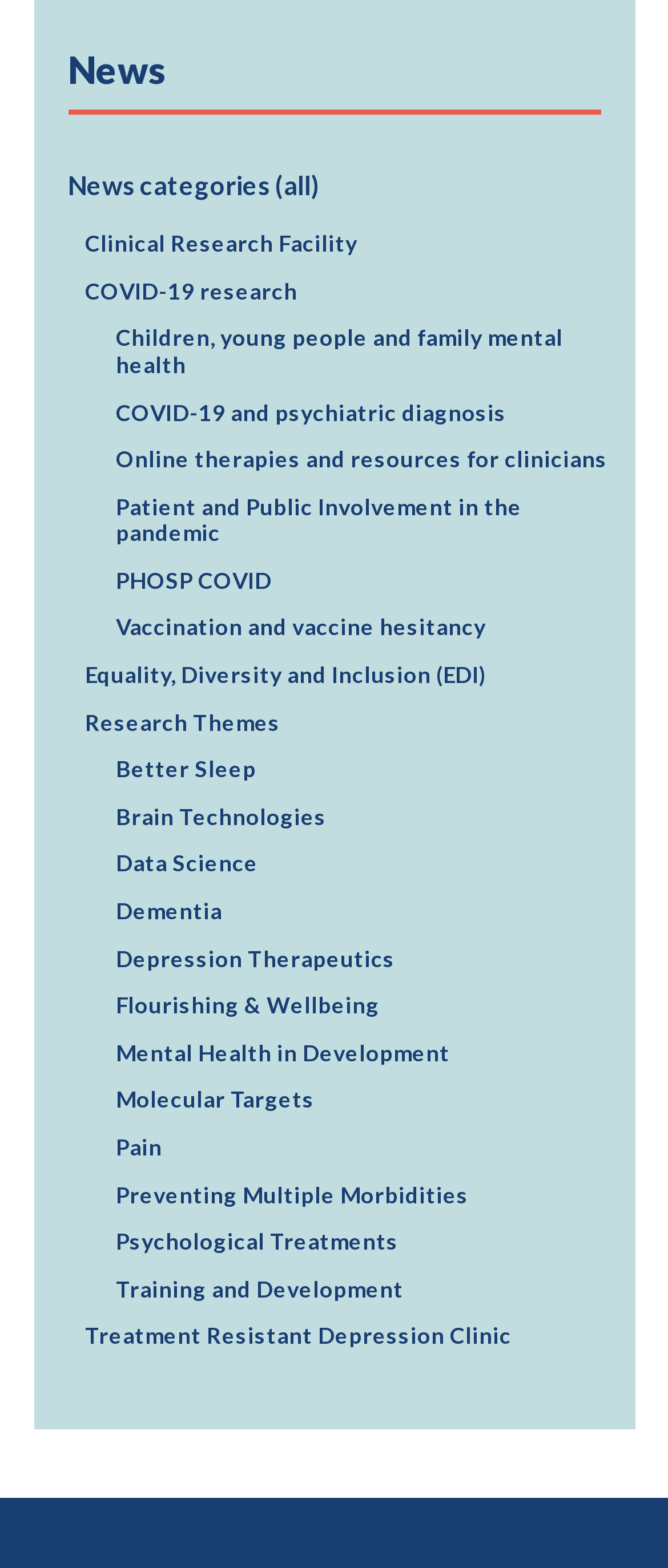How many research themes are listed?
Look at the screenshot and respond with a single word or phrase.

20